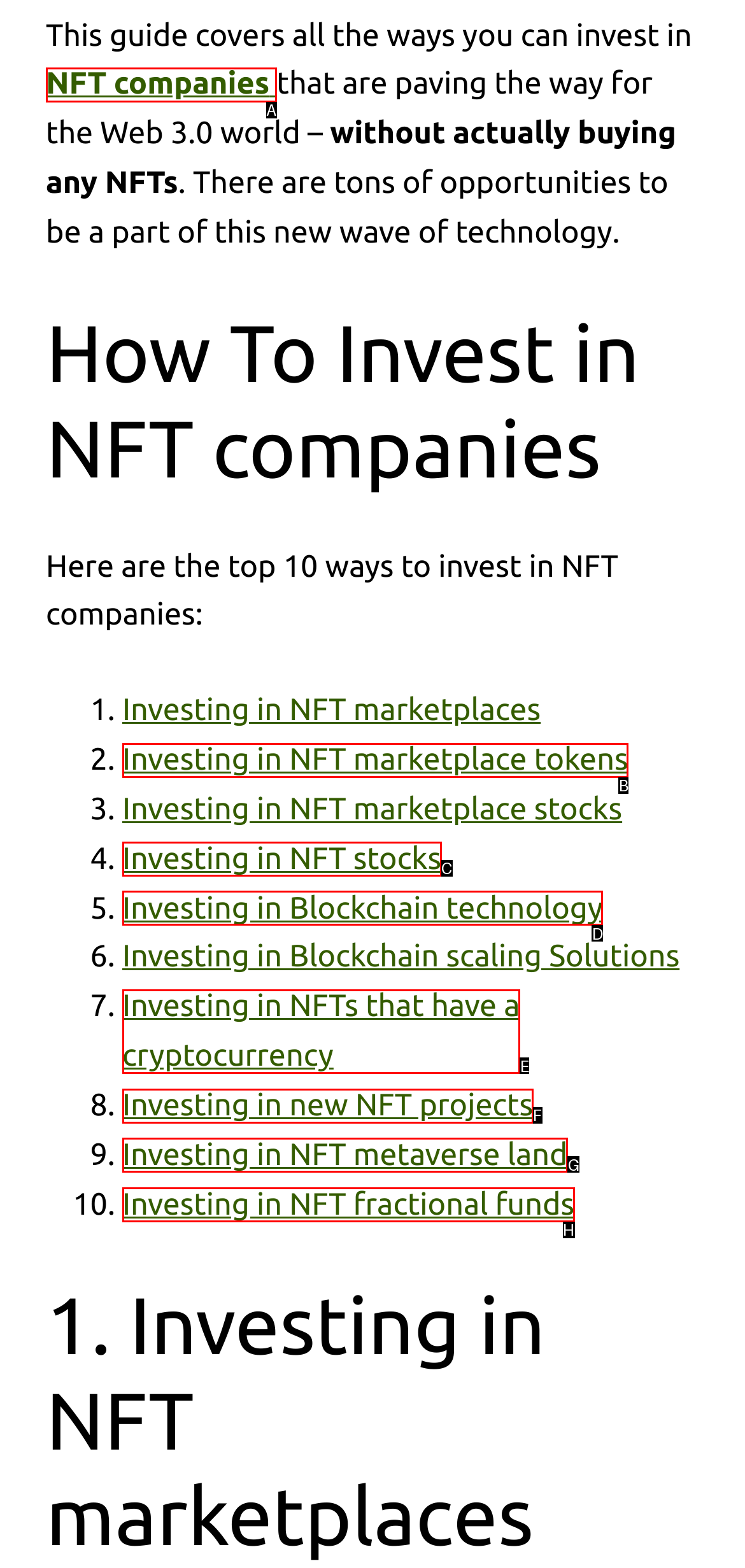Choose the UI element that best aligns with the description: title="Web Accessibility Recognition Scheme"
Respond with the letter of the chosen option directly.

None